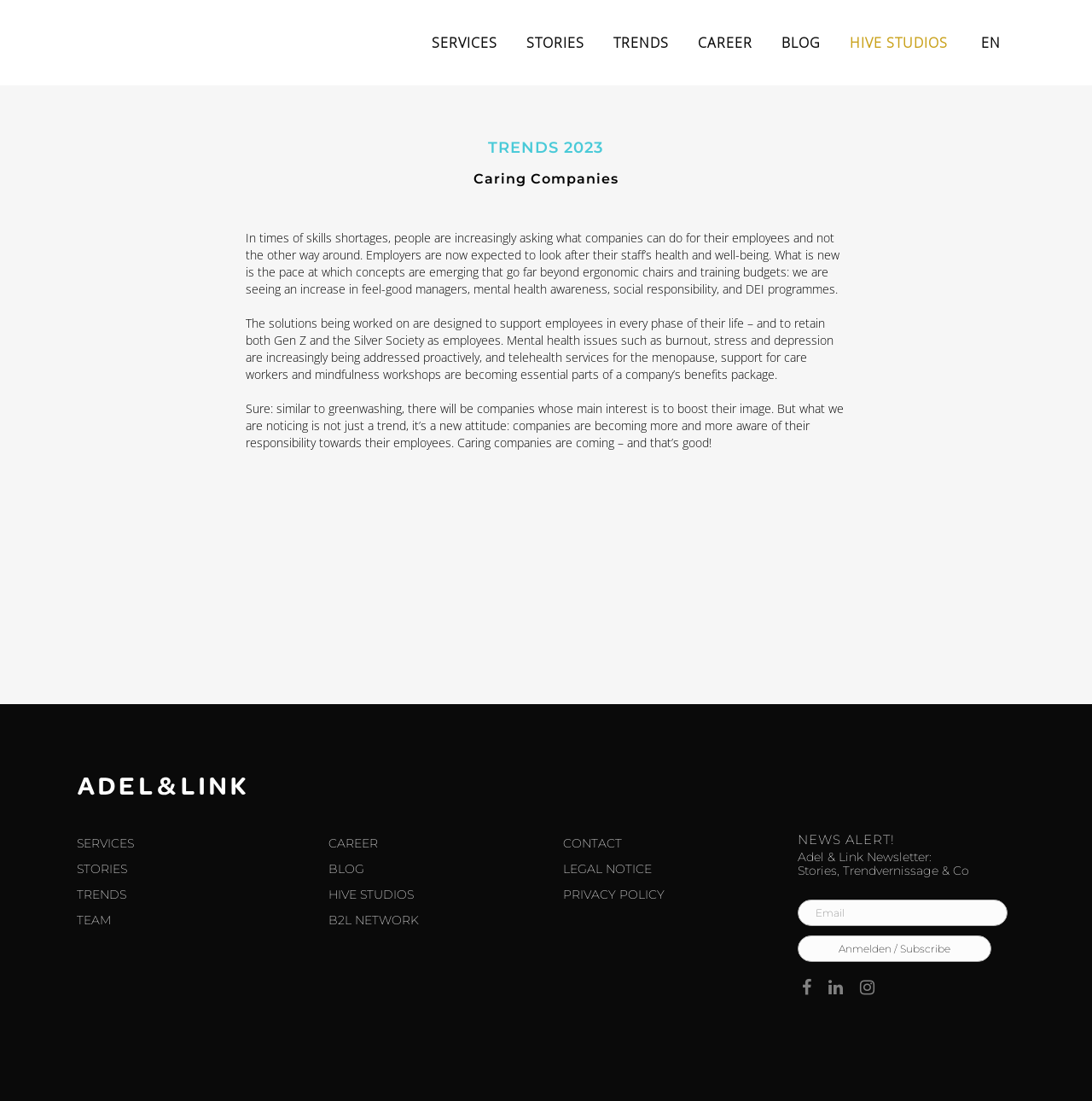Identify the bounding box coordinates for the region of the element that should be clicked to carry out the instruction: "Click on HIVE STUDIOS". The bounding box coordinates should be four float numbers between 0 and 1, i.e., [left, top, right, bottom].

[0.765, 0.0, 0.881, 0.078]